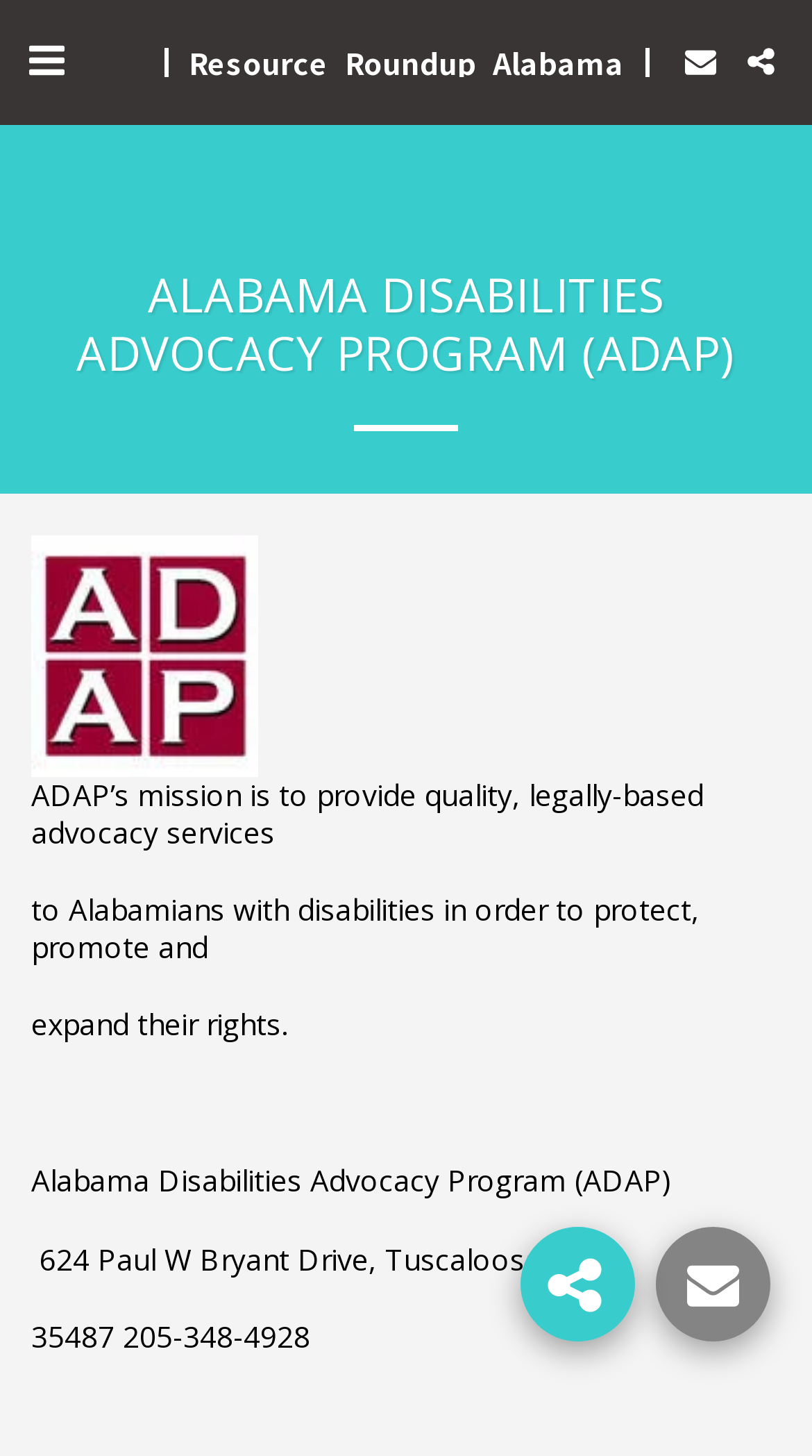How many links are on the webpage? Observe the screenshot and provide a one-word or short phrase answer.

4